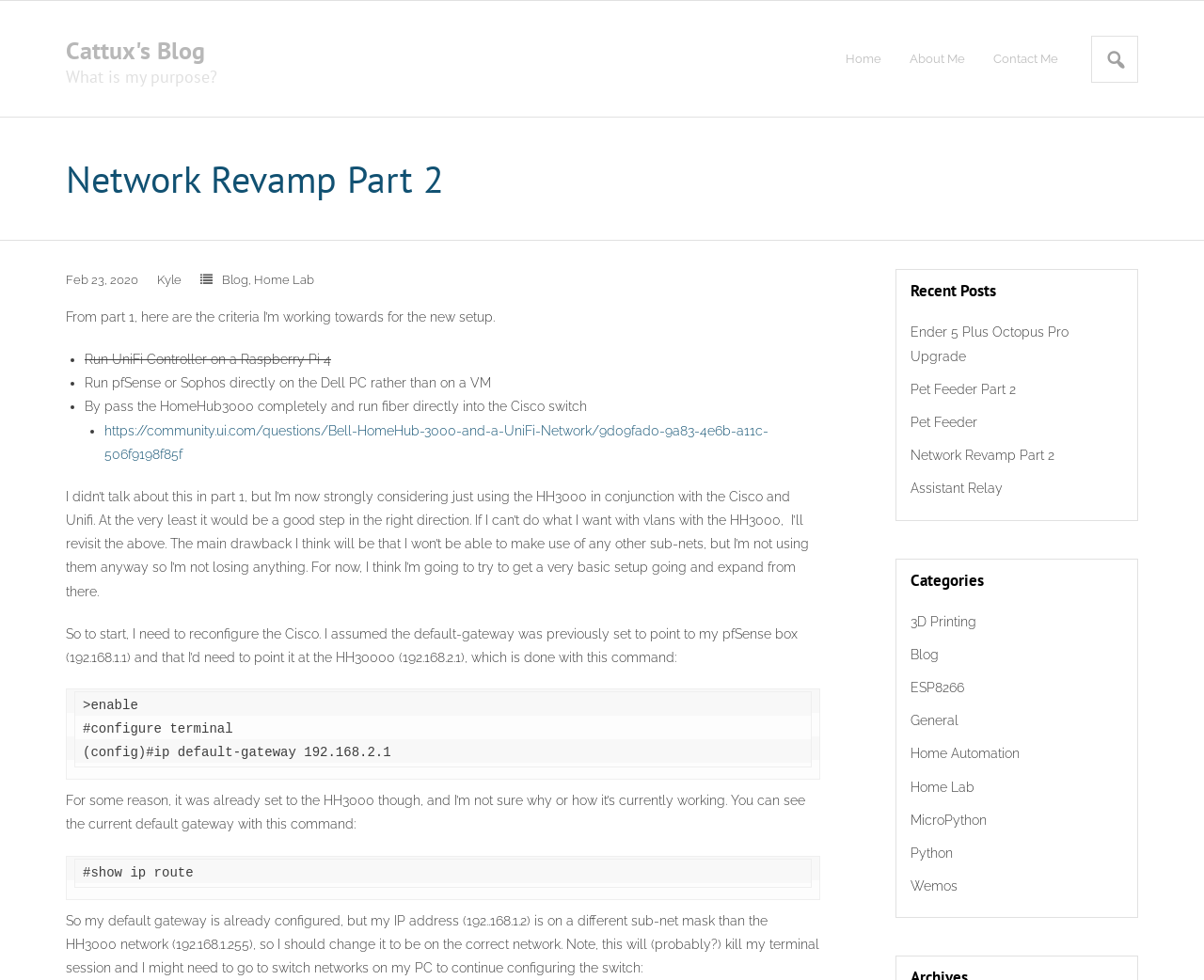What is the blog post about?
Provide a detailed answer to the question, using the image to inform your response.

Based on the content of the webpage, the blog post is about the author's network revamp, specifically part 2, where they discuss their plans and steps to revamp their network setup.